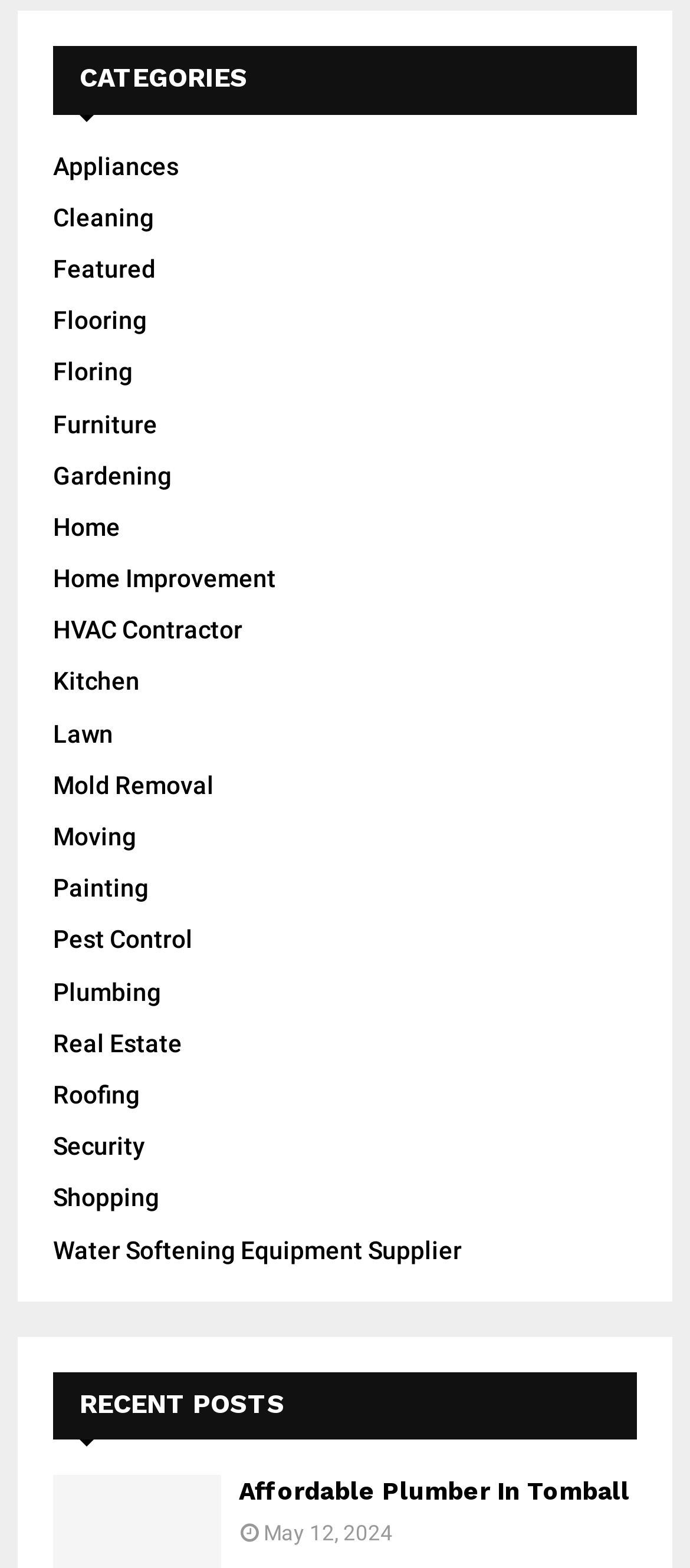Provide the bounding box coordinates for the UI element that is described by this text: "Affordable Plumber In Tomball". The coordinates should be in the form of four float numbers between 0 and 1: [left, top, right, bottom].

[0.346, 0.942, 0.913, 0.96]